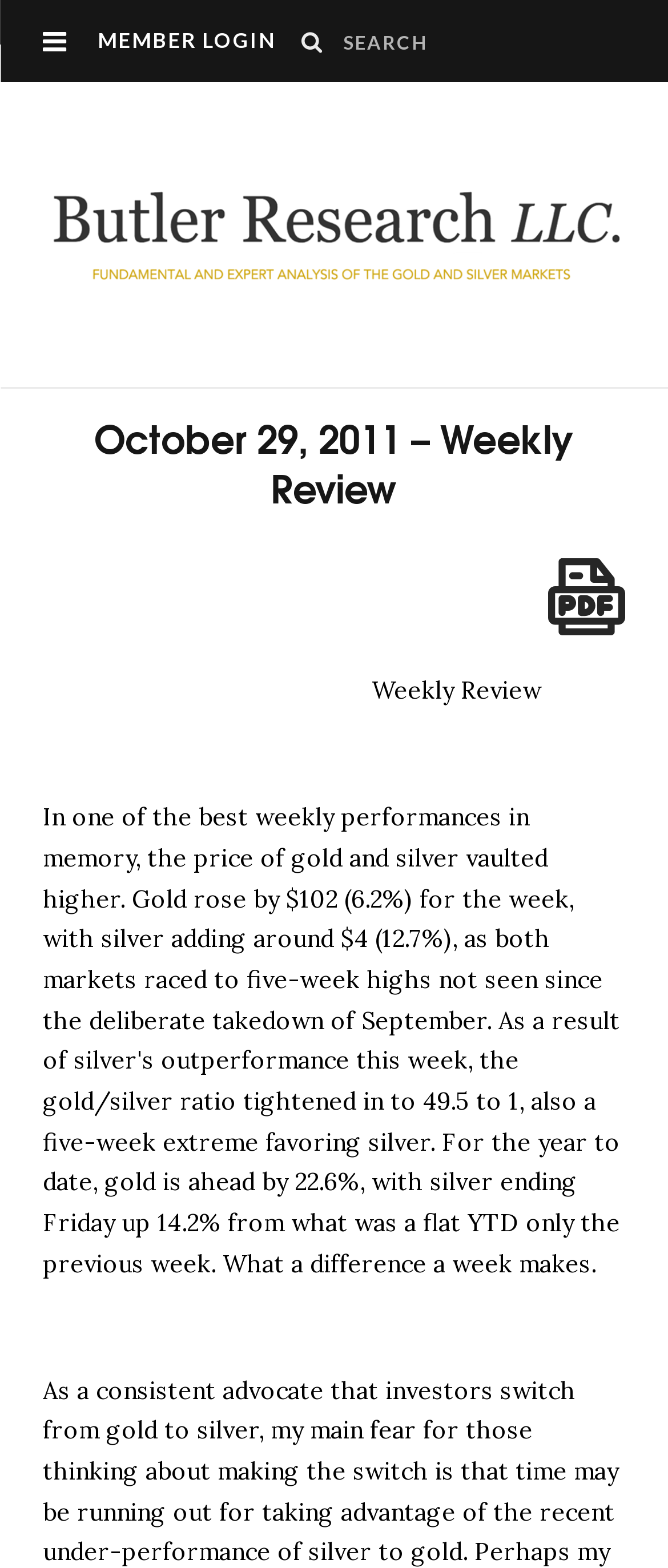Is there an option to generate a PDF?
Refer to the image and answer the question using a single word or phrase.

Yes